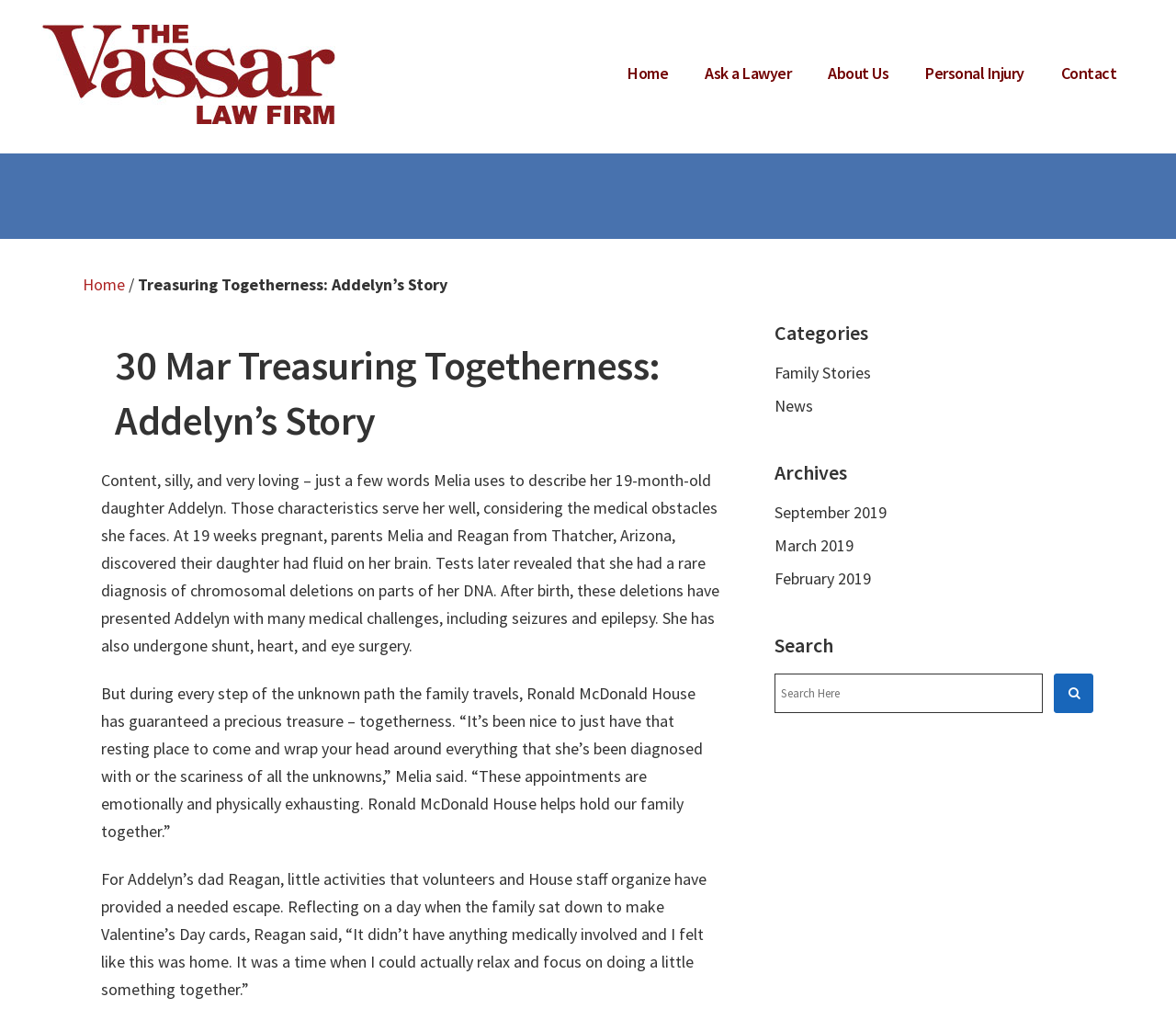What activity did Reagan enjoy with his family at Ronald McDonald House?
Utilize the image to construct a detailed and well-explained answer.

The webpage mentions that Reagan said 'It didn’t have anything medically involved and I felt like this was home. It was a time when I could actually relax and focus on doing a little something together.' in reference to making Valentine's Day cards with his family at Ronald McDonald House.